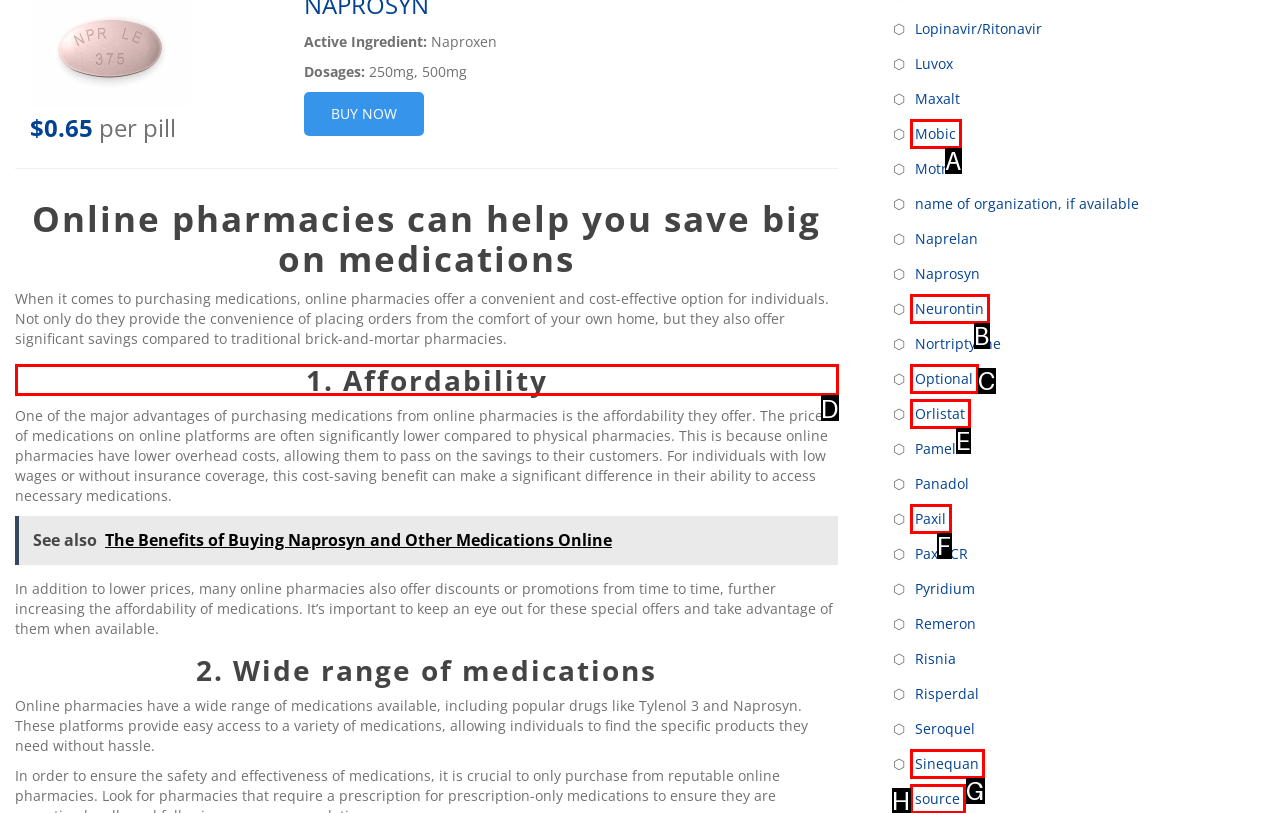For the task: Learn about the affordability of medications, tell me the letter of the option you should click. Answer with the letter alone.

D